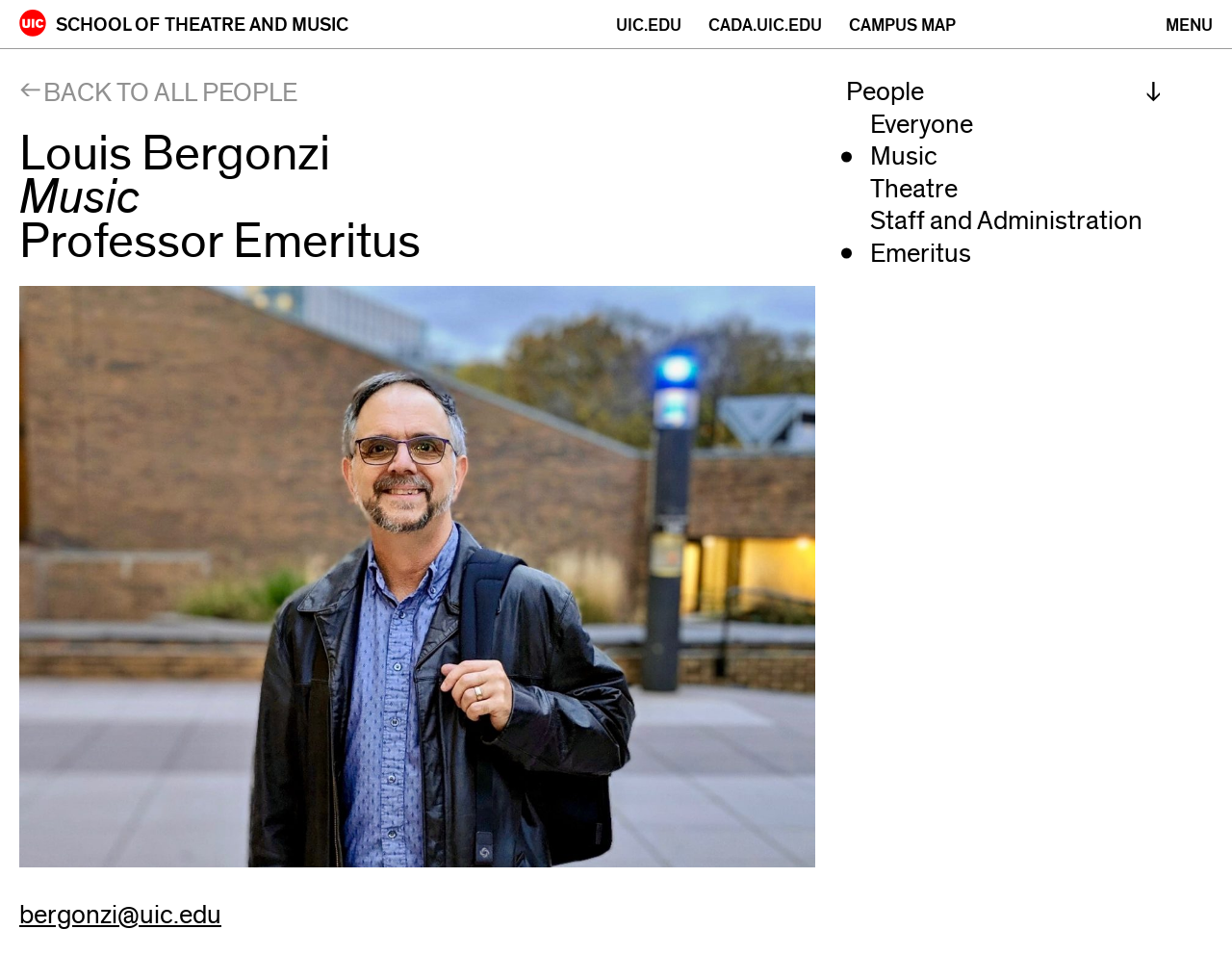Please identify the bounding box coordinates of the clickable region that I should interact with to perform the following instruction: "Go back to all people". The coordinates should be expressed as four float numbers between 0 and 1, i.e., [left, top, right, bottom].

[0.016, 0.081, 0.241, 0.139]